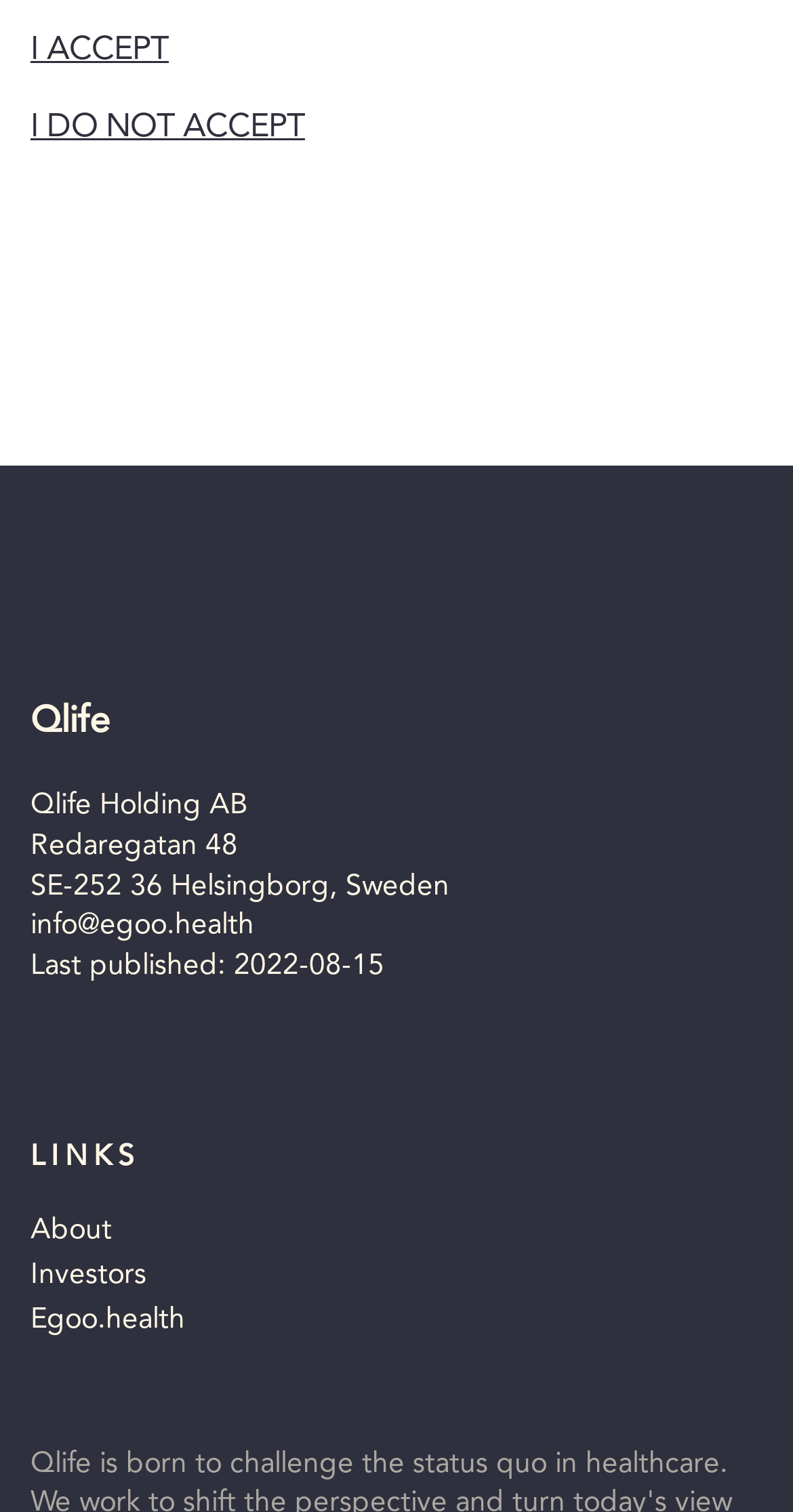Answer the question briefly using a single word or phrase: 
How many links are available in the navigation section?

3